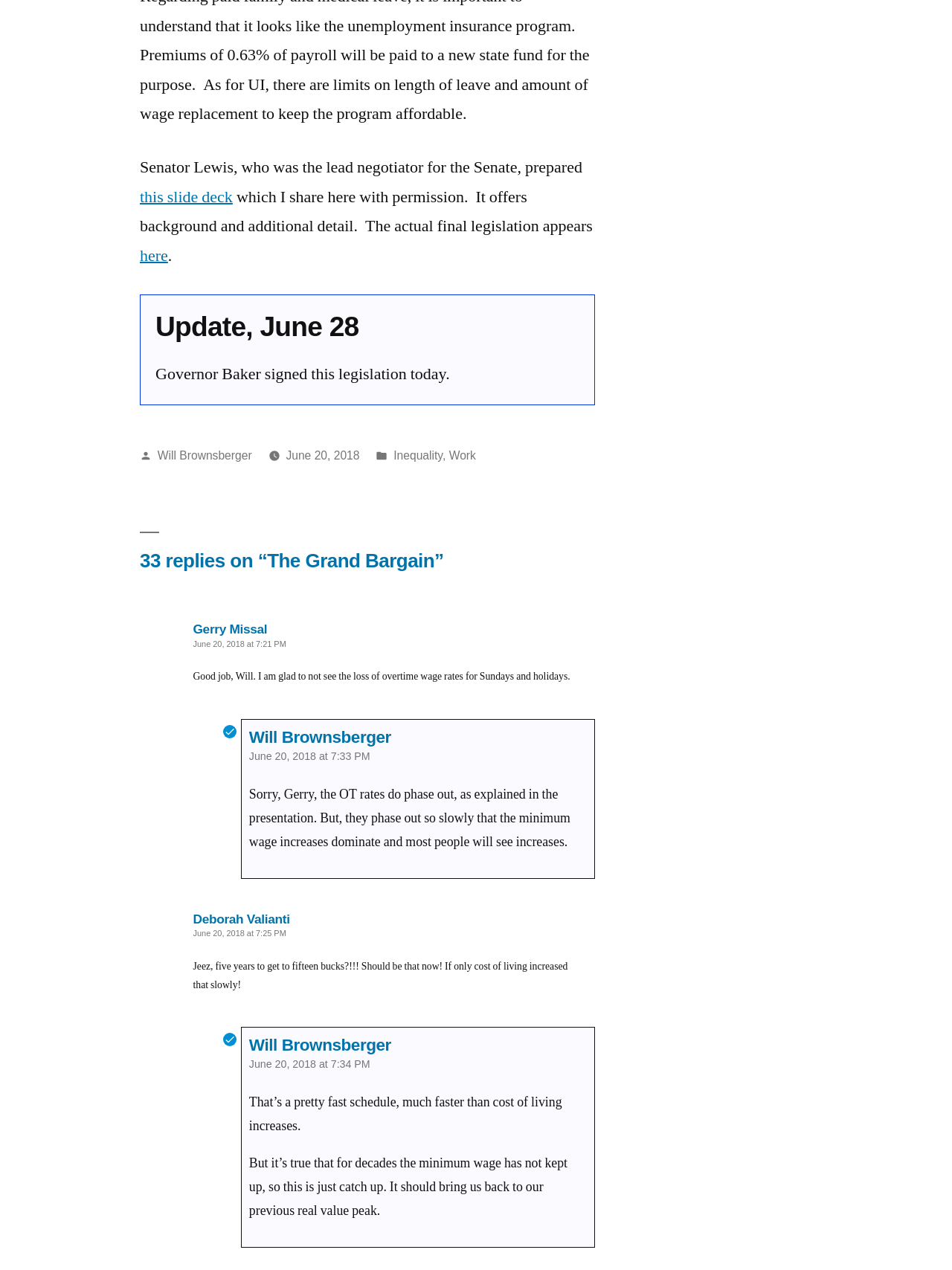Please give the bounding box coordinates of the area that should be clicked to fulfill the following instruction: "Click the link to view the replies on 'The Grand Bargain'". The coordinates should be in the format of four float numbers from 0 to 1, i.e., [left, top, right, bottom].

[0.147, 0.406, 0.625, 0.451]